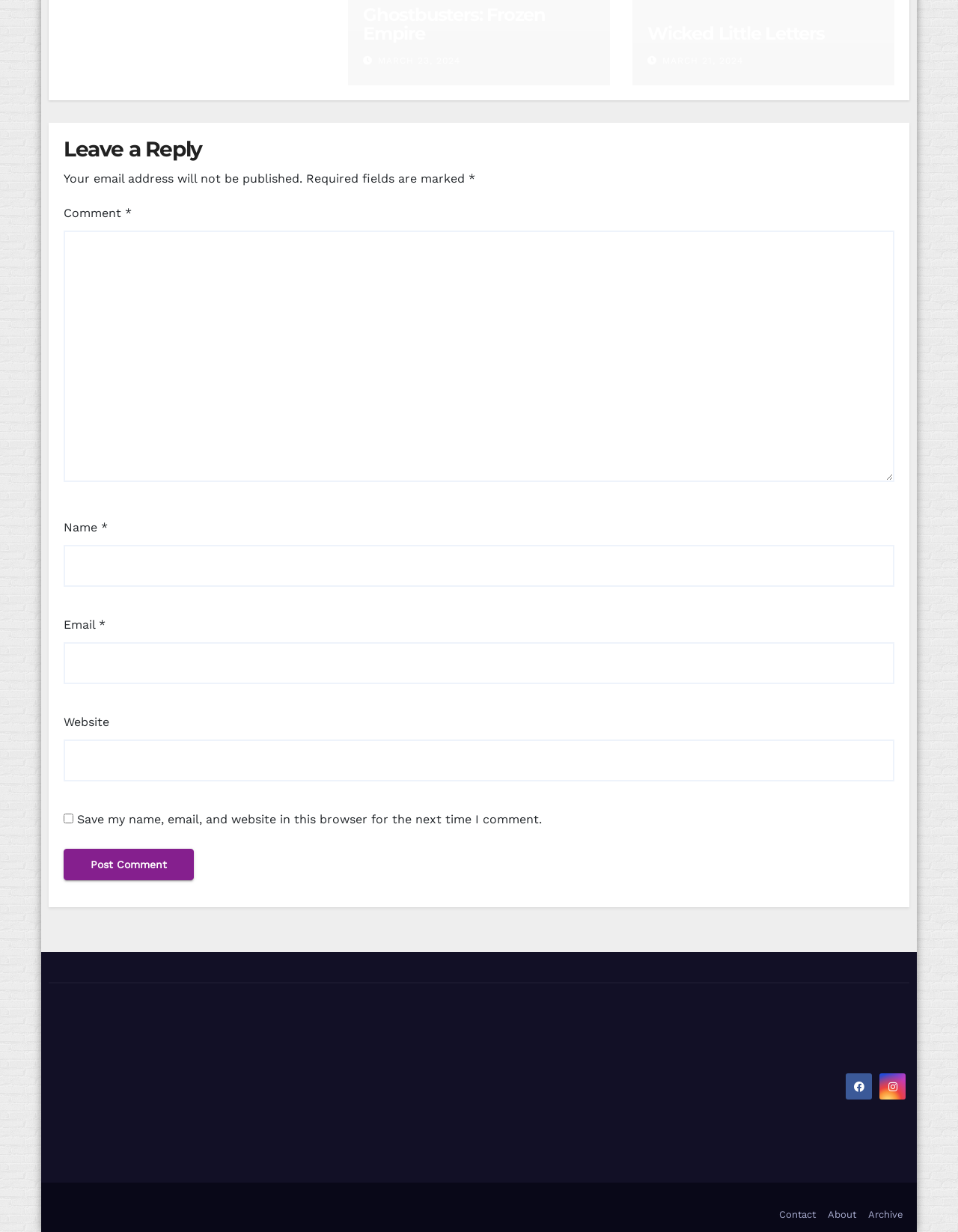Can you identify the bounding box coordinates of the clickable region needed to carry out this instruction: 'Enter a comment'? The coordinates should be four float numbers within the range of 0 to 1, stated as [left, top, right, bottom].

[0.066, 0.187, 0.934, 0.391]